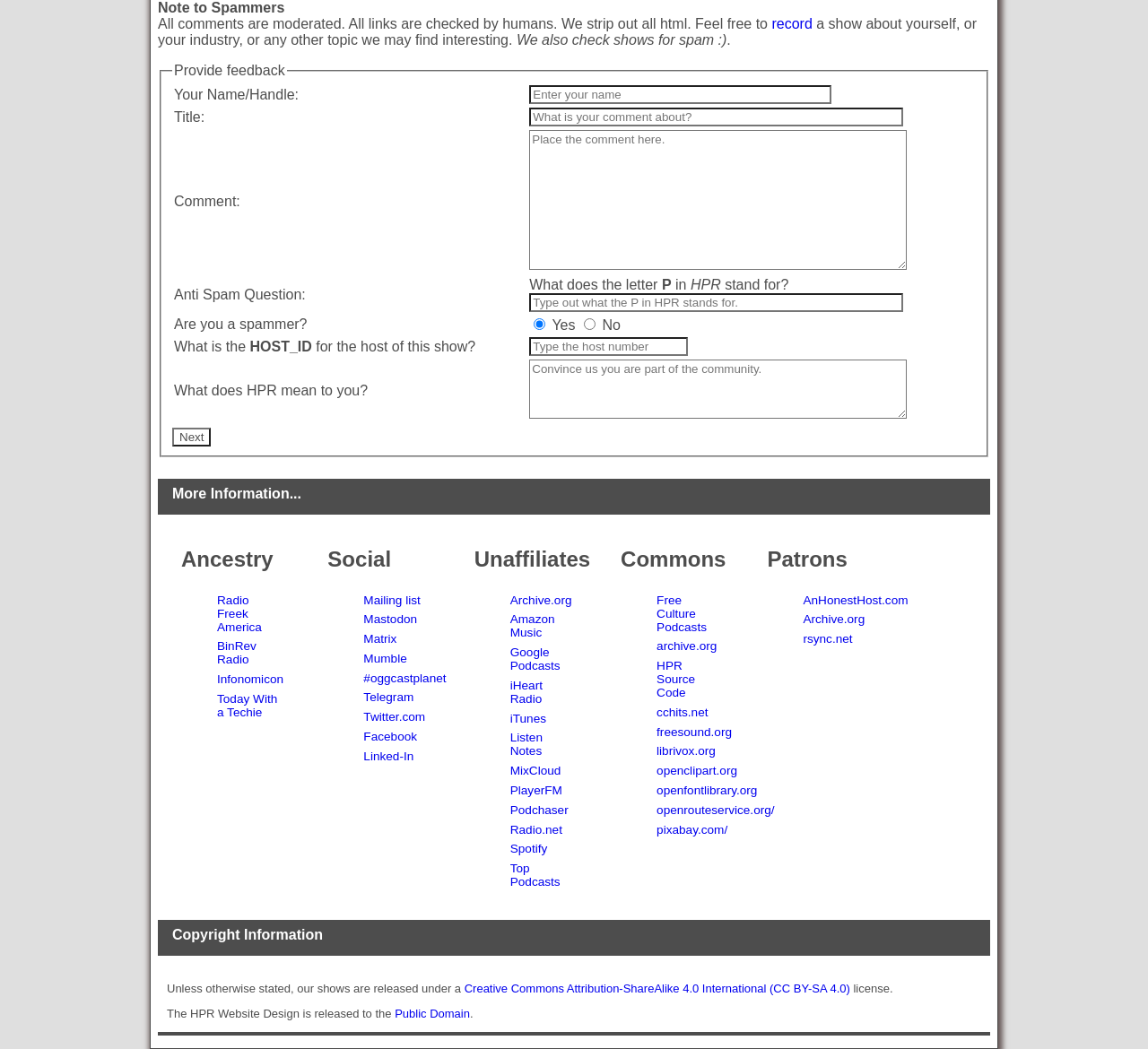How many links are there in the 'More Information...' section?
Based on the screenshot, provide a one-word or short-phrase response.

24